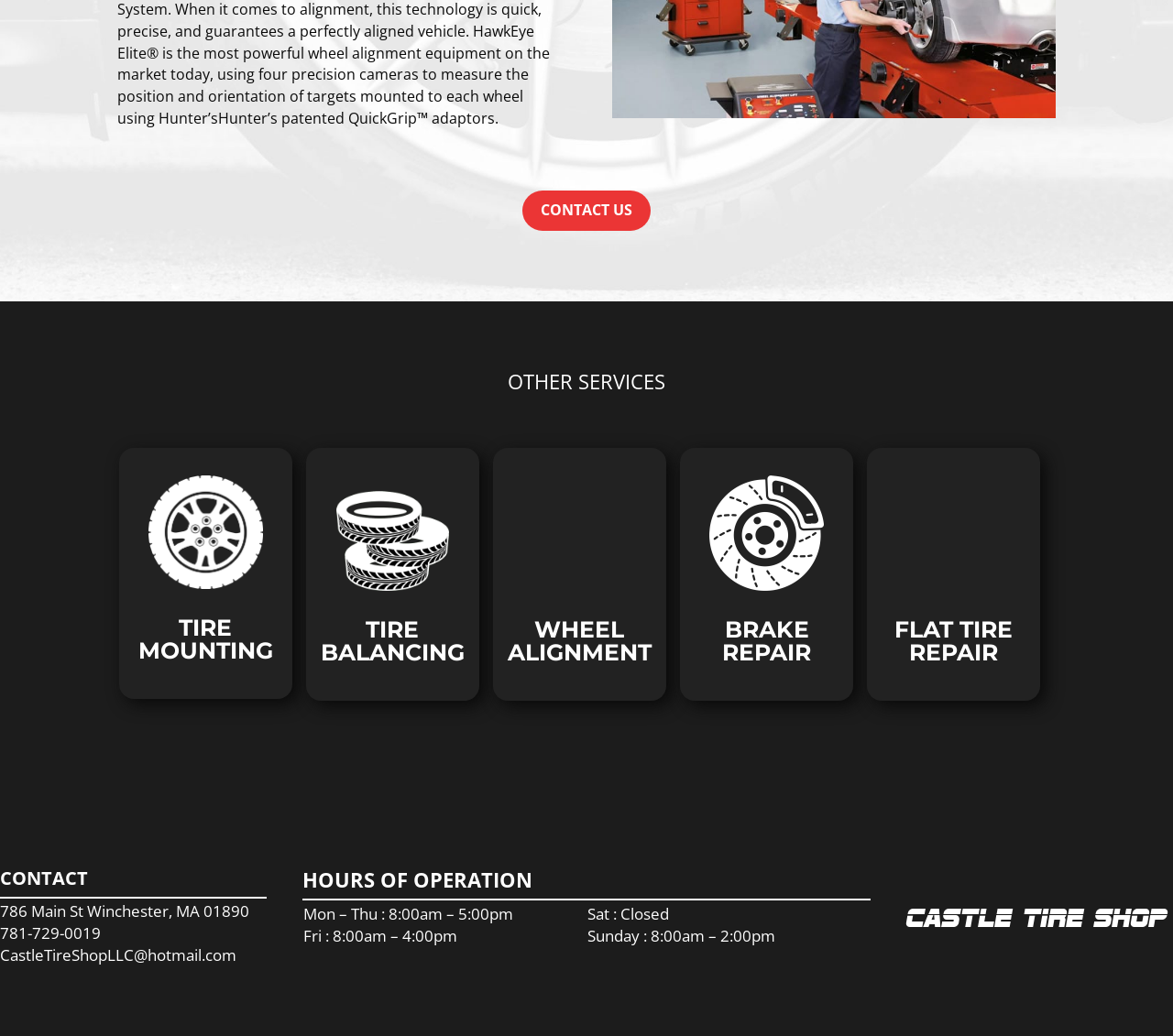Please identify the coordinates of the bounding box for the clickable region that will accomplish this instruction: "View TIRE MOUNTING services".

[0.113, 0.595, 0.237, 0.648]